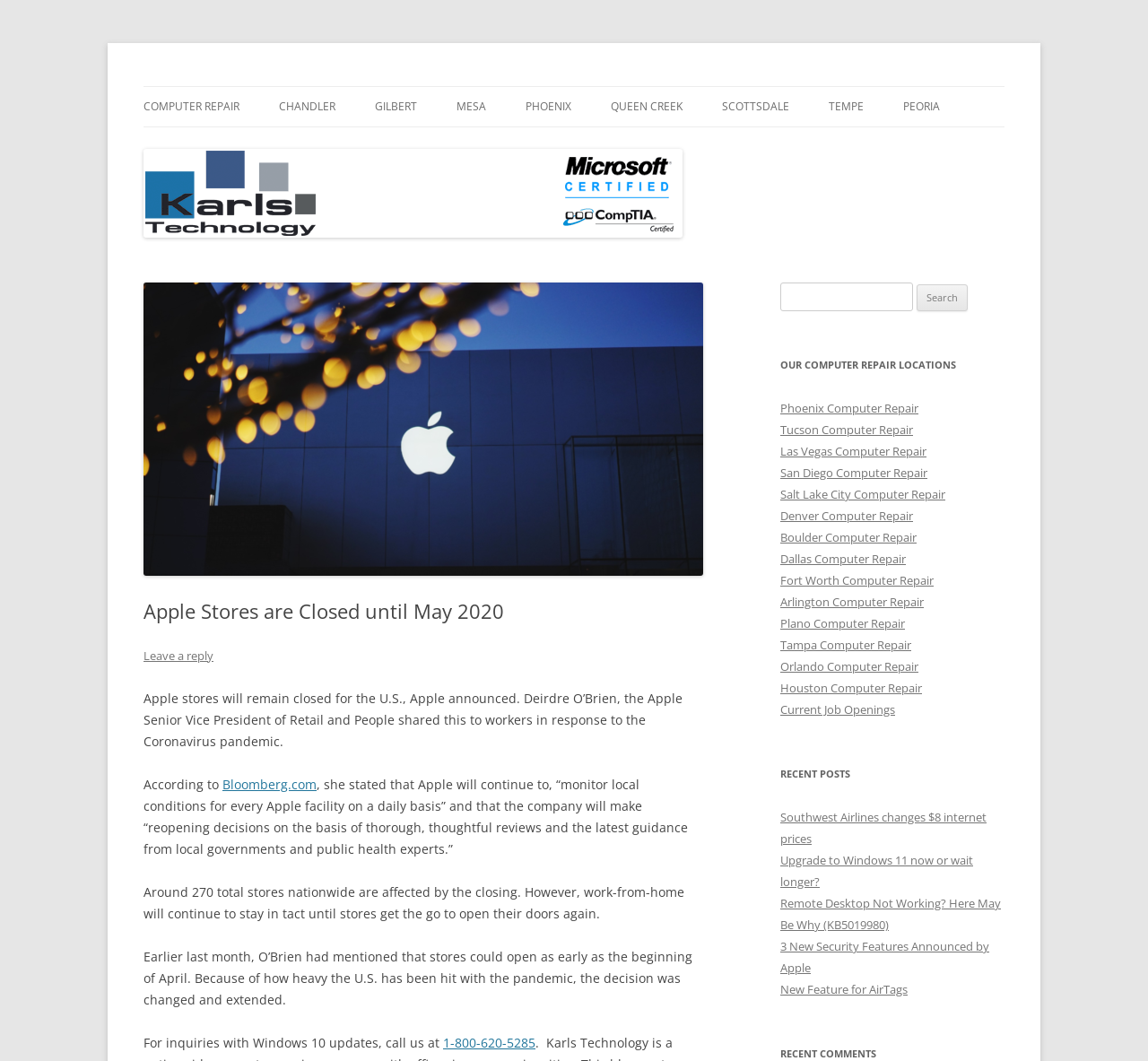Respond to the question below with a single word or phrase:
What is the name of the Apple Senior Vice President of Retail and People?

Deirdre O'Brien